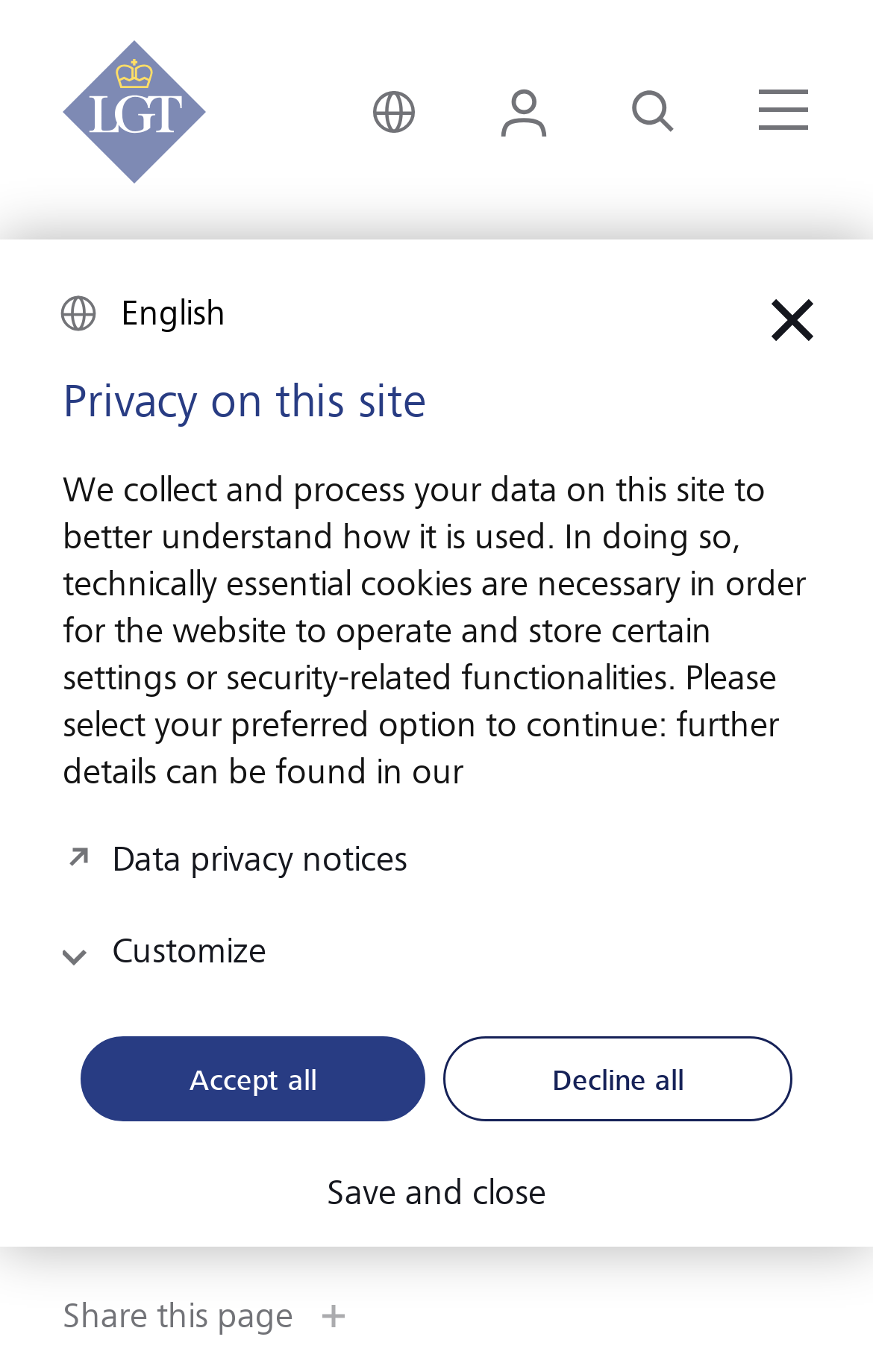Explain the webpage in detail, including its primary components.

This webpage is about philanthropy and impact investing, with a focus on the difference between grant funding and investments. The page has a navigation menu at the top right corner, featuring buttons for login, search, and menu. Below the navigation menu, there is a breadcrumb list with links to "Home", "Insights", and "Sustainability".

The main content of the page is a article with a heading "Philanthropy and impact investing: This is the difference" and a subheading "When does grant funding make the world a better place, and when do investments? Tom Kagerer, partner and investment specialist at LGT Venture Philanthropy, provides his views." The article is accompanied by a description list that provides information about the date, author, and reading time of the article.

At the bottom of the page, there are several buttons and links, including a "Share this page" button, a link to "Data privacy notices", and buttons to customize, accept all, decline all, and save and close cookie settings. There is also a paragraph of text explaining the website's data privacy policy and a layout table with a static text "Privacy on this site".